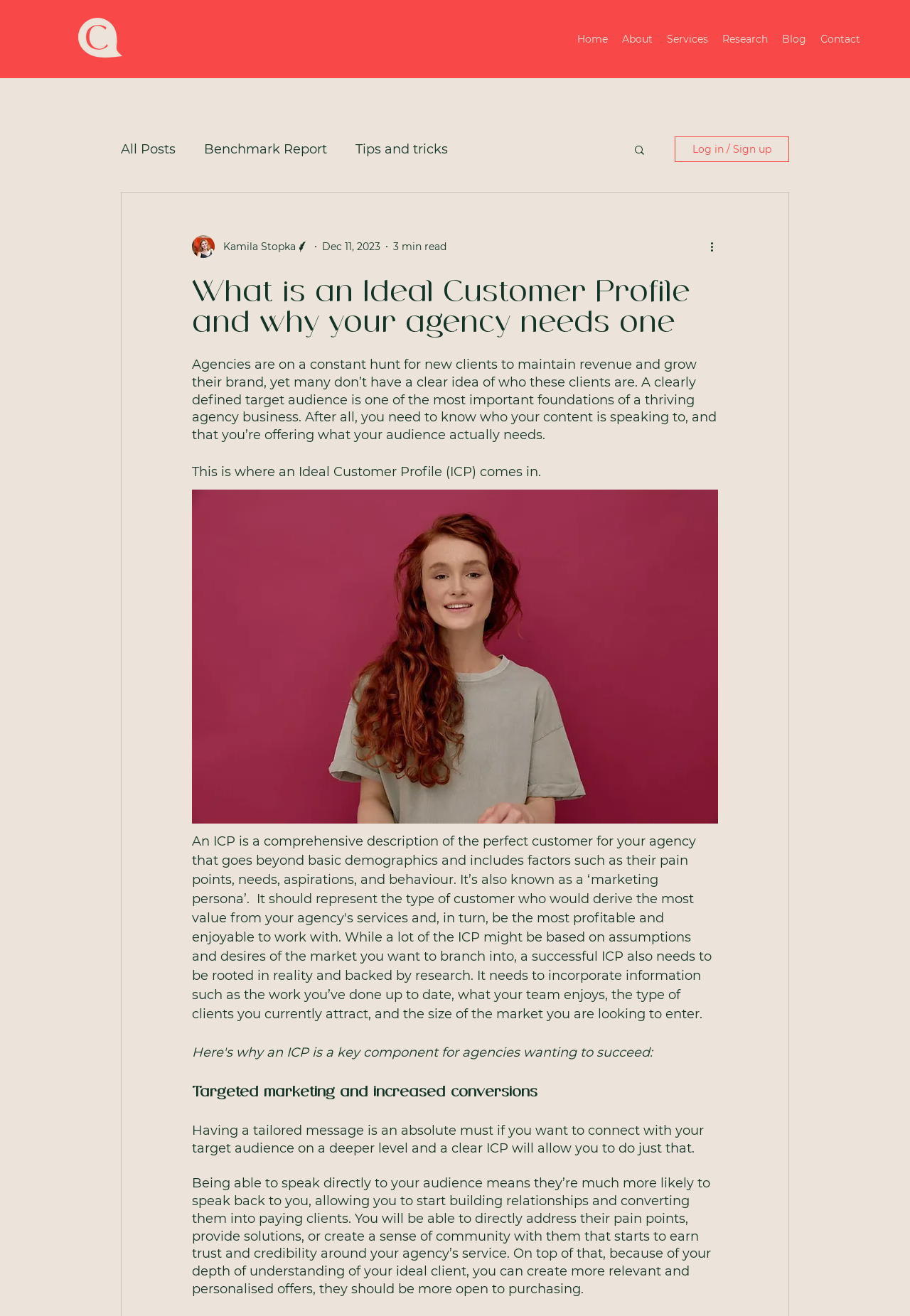Please find the bounding box coordinates of the element that needs to be clicked to perform the following instruction: "Read the 'Benchmark Report' blog post". The bounding box coordinates should be four float numbers between 0 and 1, represented as [left, top, right, bottom].

[0.224, 0.107, 0.359, 0.119]